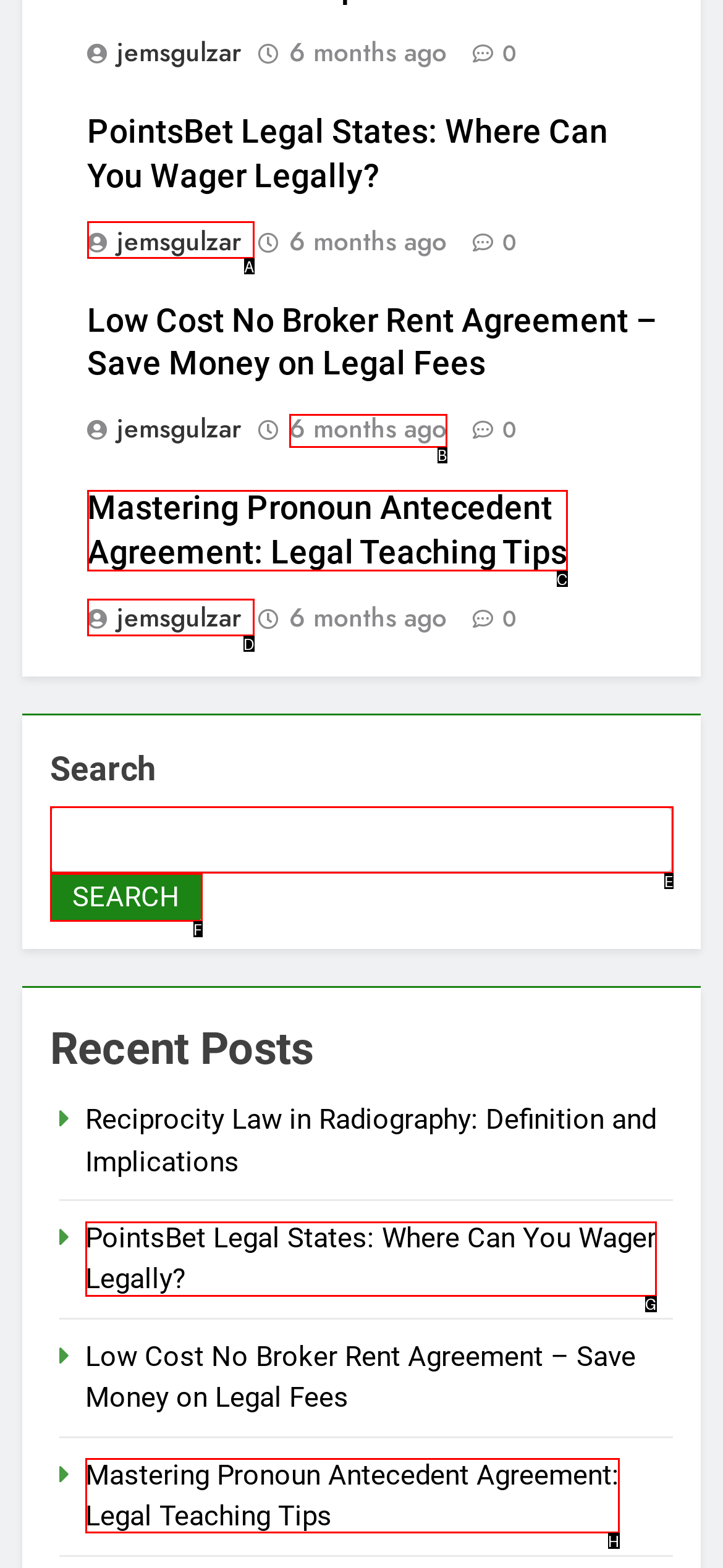Determine the HTML element that aligns with the description: 6 months ago
Answer by stating the letter of the appropriate option from the available choices.

B